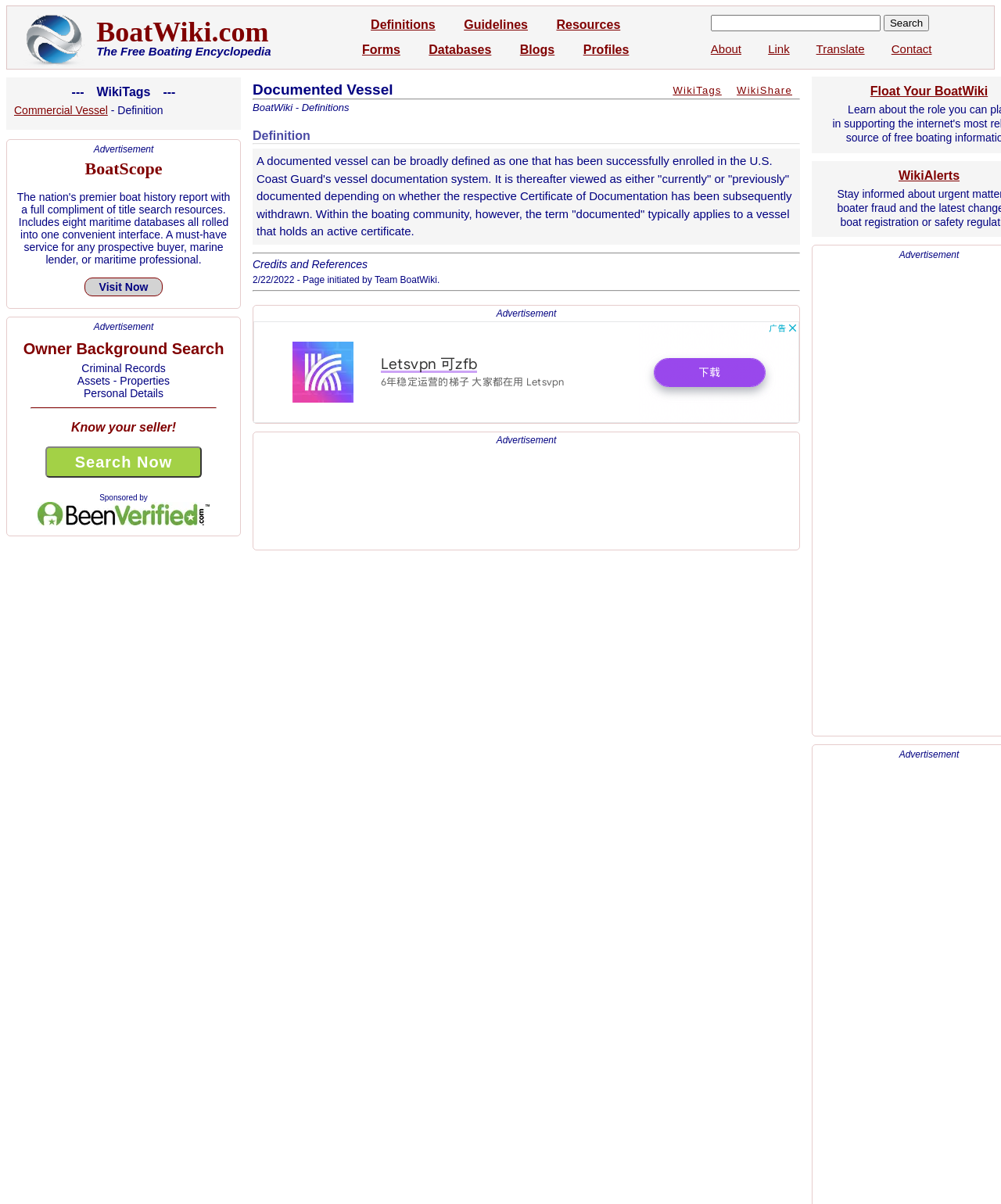Reply to the question with a brief word or phrase: How many main categories are there in the top navigation bar?

6